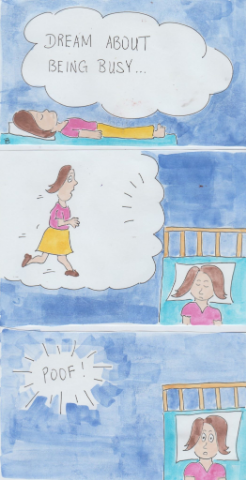Give a meticulous account of what the image depicts.

In this whimsical comic strip, the narrative begins with a woman dreaming about being busy, depicted in the first panel with a thought bubble expressing her dream. The second panel creatively illustrates her actively engaged in her busy life, donning a pink top and yellow skirt, while she appears to be on the move. Finally, in the third panel, the scene shifts dramatically as she wakes up with a startled expression, accompanied by a playful "POOF!" in bold text, indicating the suddenness of her awakening. The lively colors and simple illustrations contribute to a lighthearted exploration of dreams and the contrast between dreaming and reality, specifically the humorous notion of overactivity in one's imagination versus the abruptness of waking life.